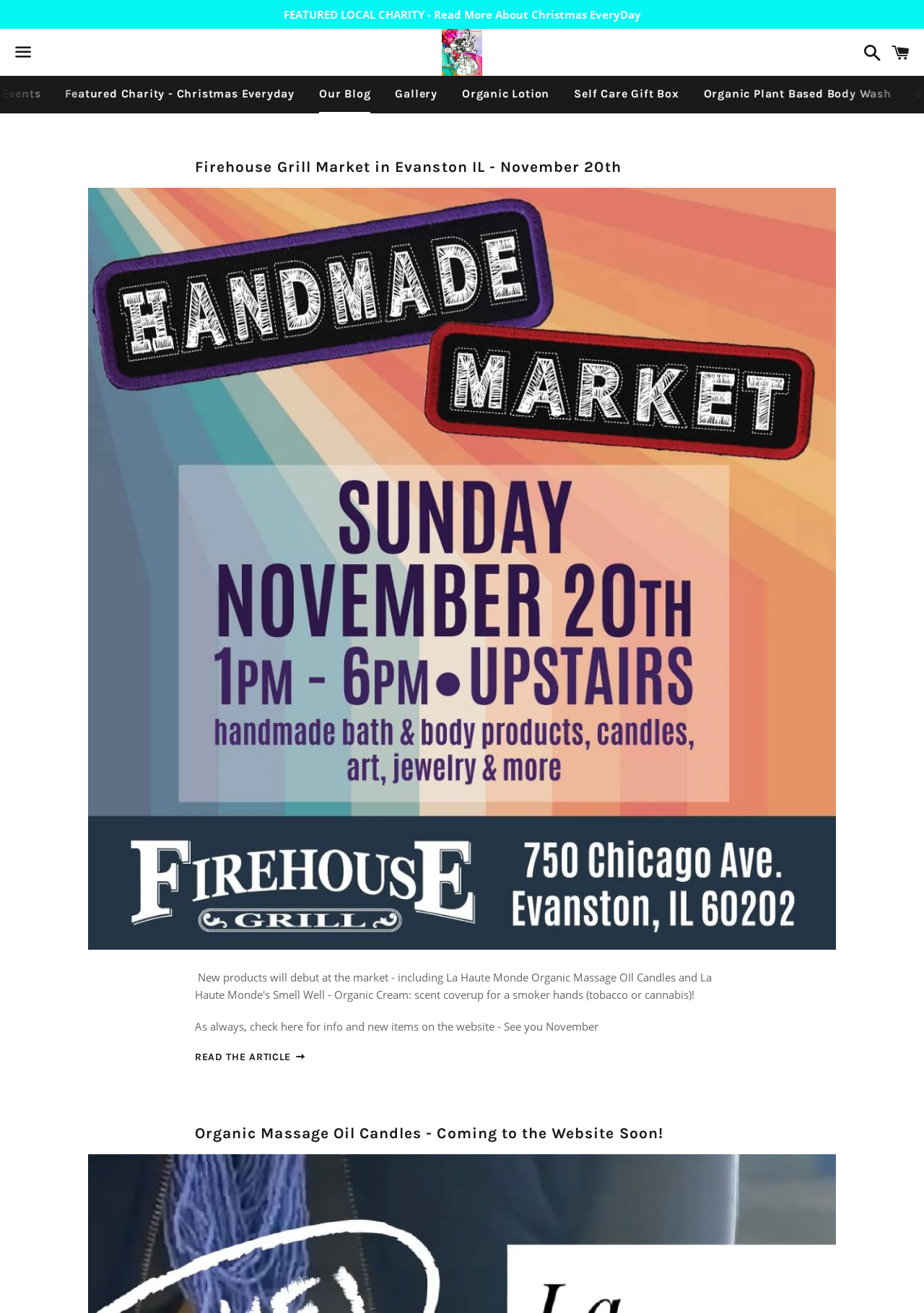What is the text of the first link on the webpage?
Look at the screenshot and give a one-word or phrase answer.

FEATURED LOCAL CHARITY - Read More About Christmas EveryDay